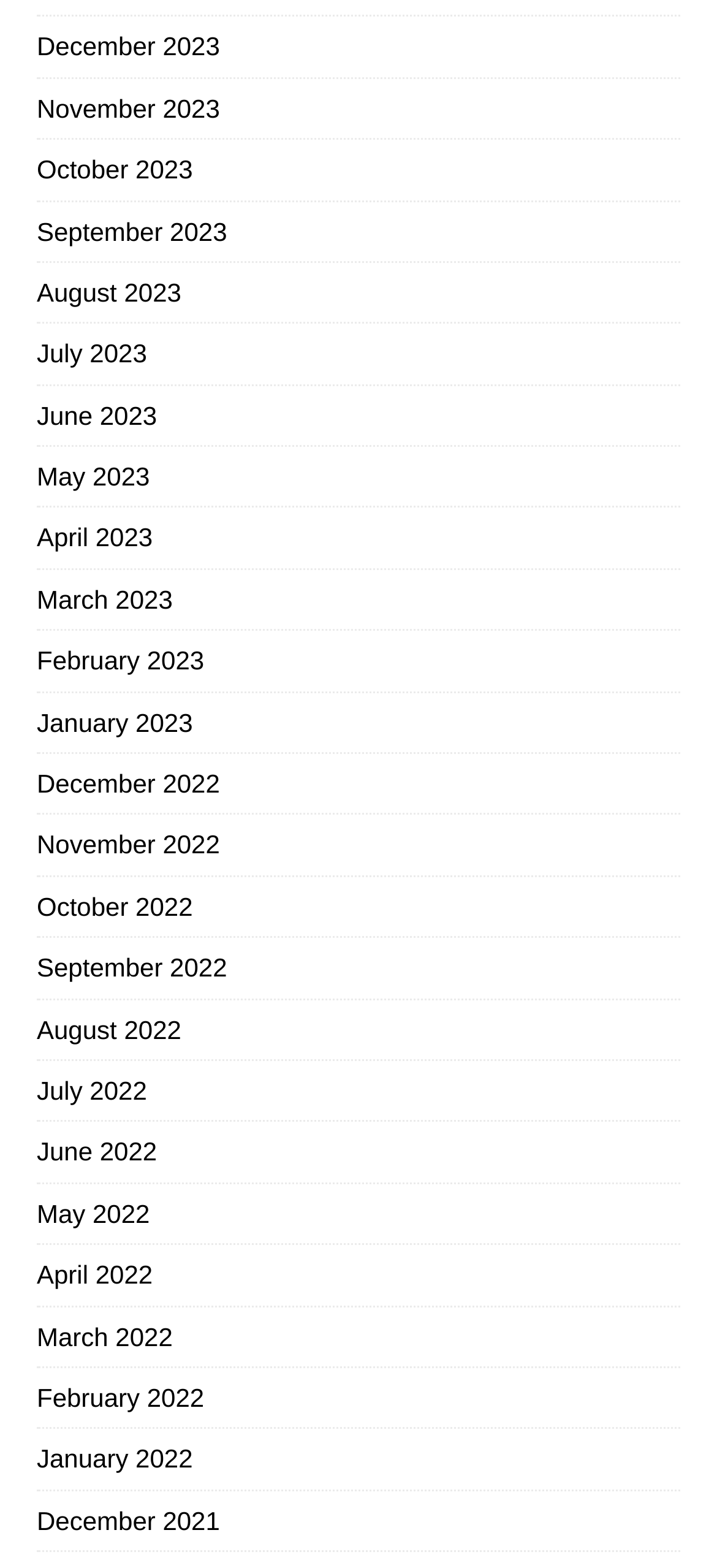How many months are listed in 2022?
We need a detailed and exhaustive answer to the question. Please elaborate.

I counted the number of links with '2022' in their text and found that there are 12 months listed in 2022, from January to December.